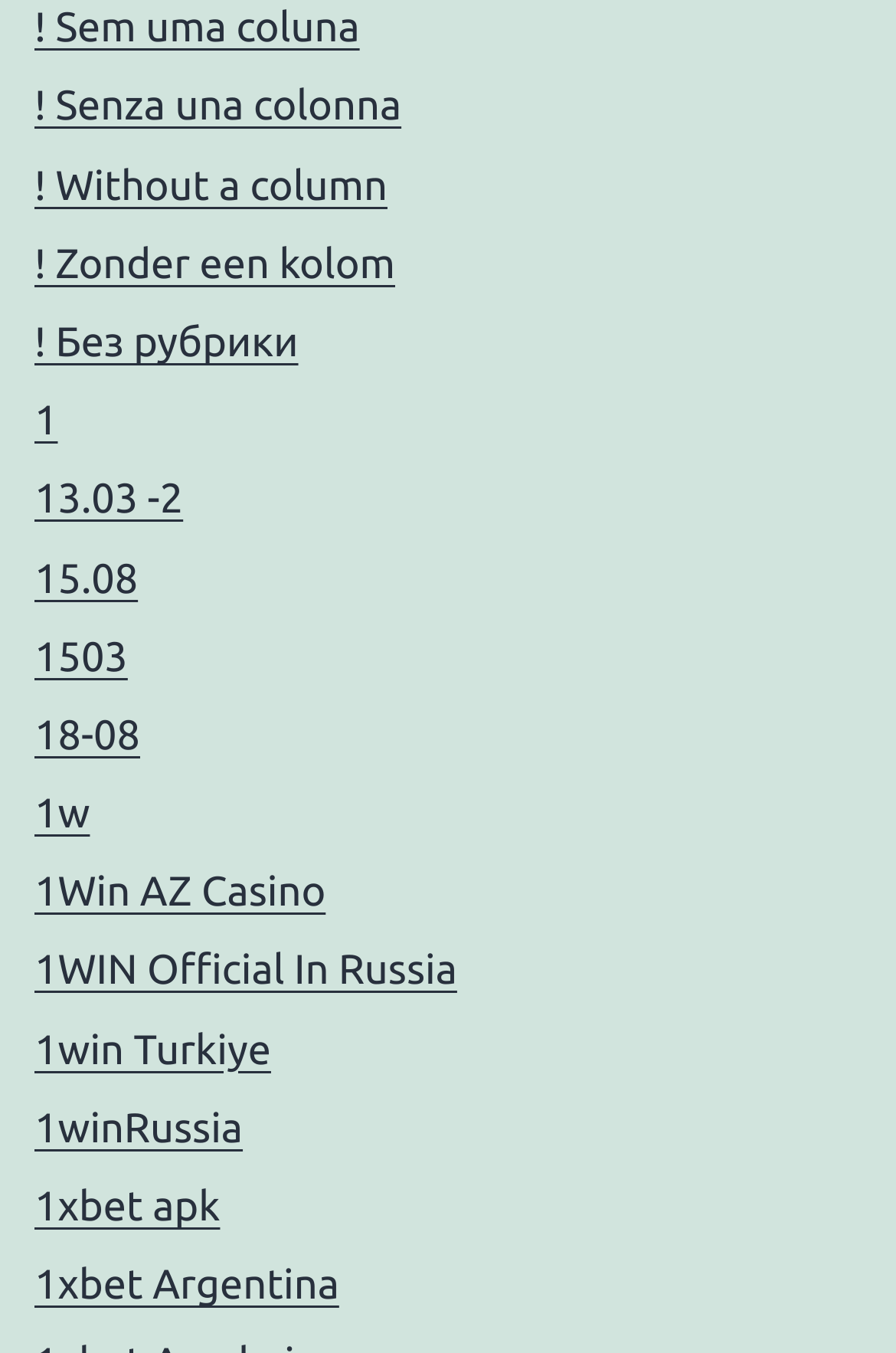How many links are on the webpage?
Using the image as a reference, answer the question with a short word or phrase.

15